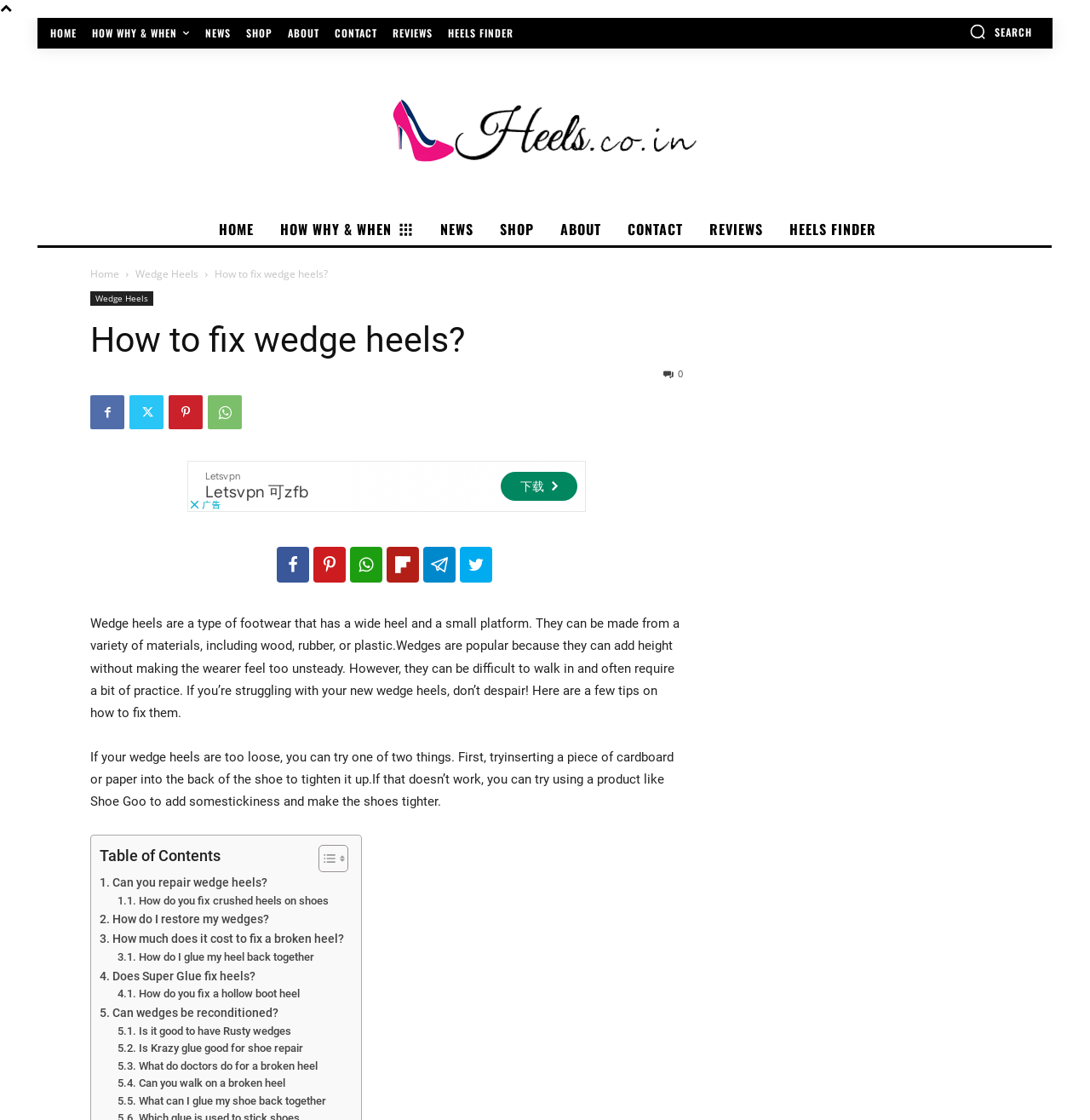Please give a one-word or short phrase response to the following question: 
What type of footwear is discussed on this webpage?

Wedge heels